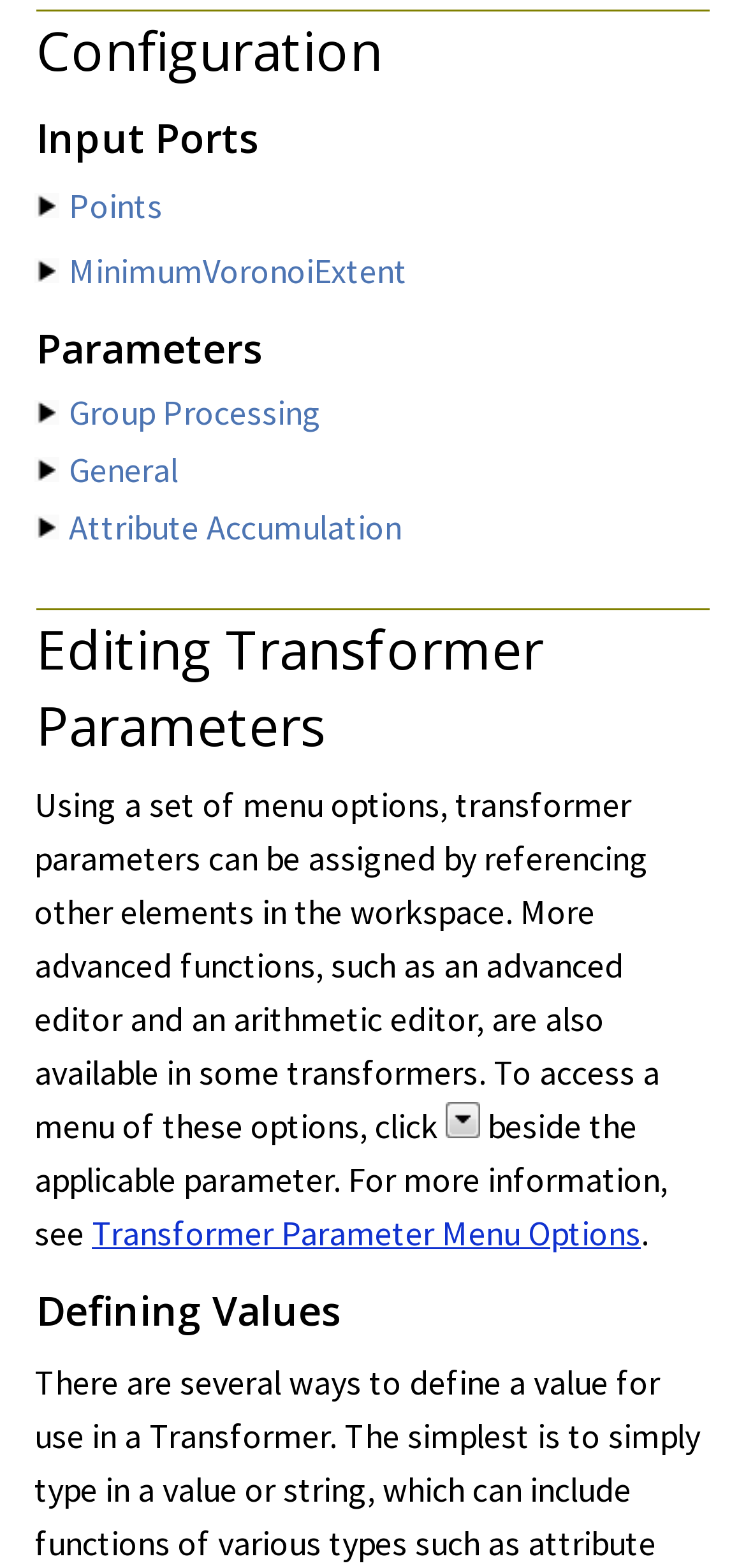How many buttons are there under 'Input Ports'?
Please provide a comprehensive answer based on the contents of the image.

Under the 'Input Ports' section, there are four buttons: 'Closed Points', 'Closed MinimumVoronoiExtent', 'Closed Group Processing', and 'Closed Attribute Accumulation'. These buttons are located below the 'Input Ports' heading with bounding boxes of [0.046, 0.117, 0.218, 0.145], [0.046, 0.159, 0.546, 0.187], [0.046, 0.249, 0.431, 0.277], and [0.046, 0.322, 0.538, 0.35] respectively.